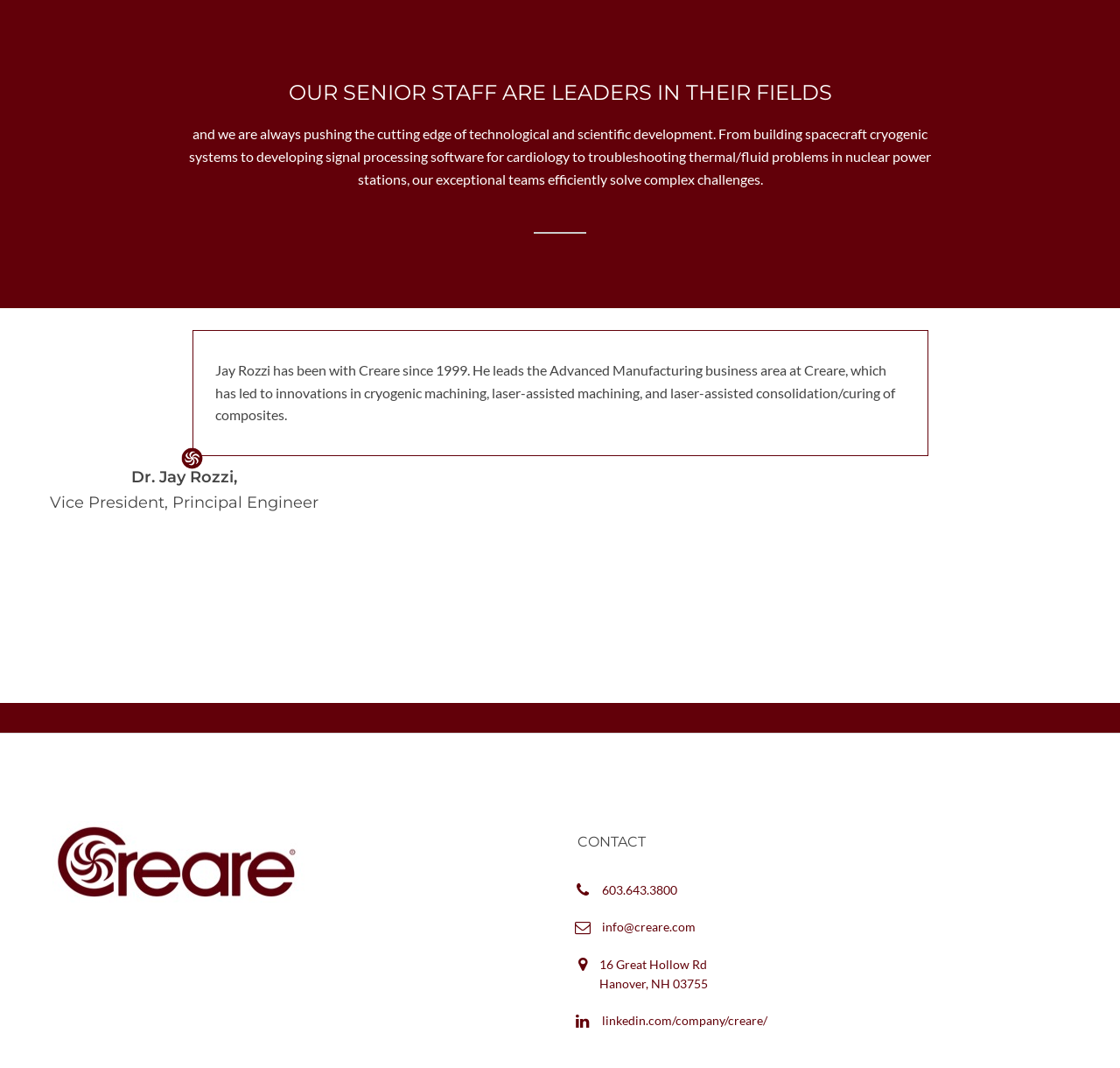Given the description of the UI element: "linkedin.com/company/creare/", predict the bounding box coordinates in the form of [left, top, right, bottom], with each value being a float between 0 and 1.

[0.535, 0.949, 0.685, 0.963]